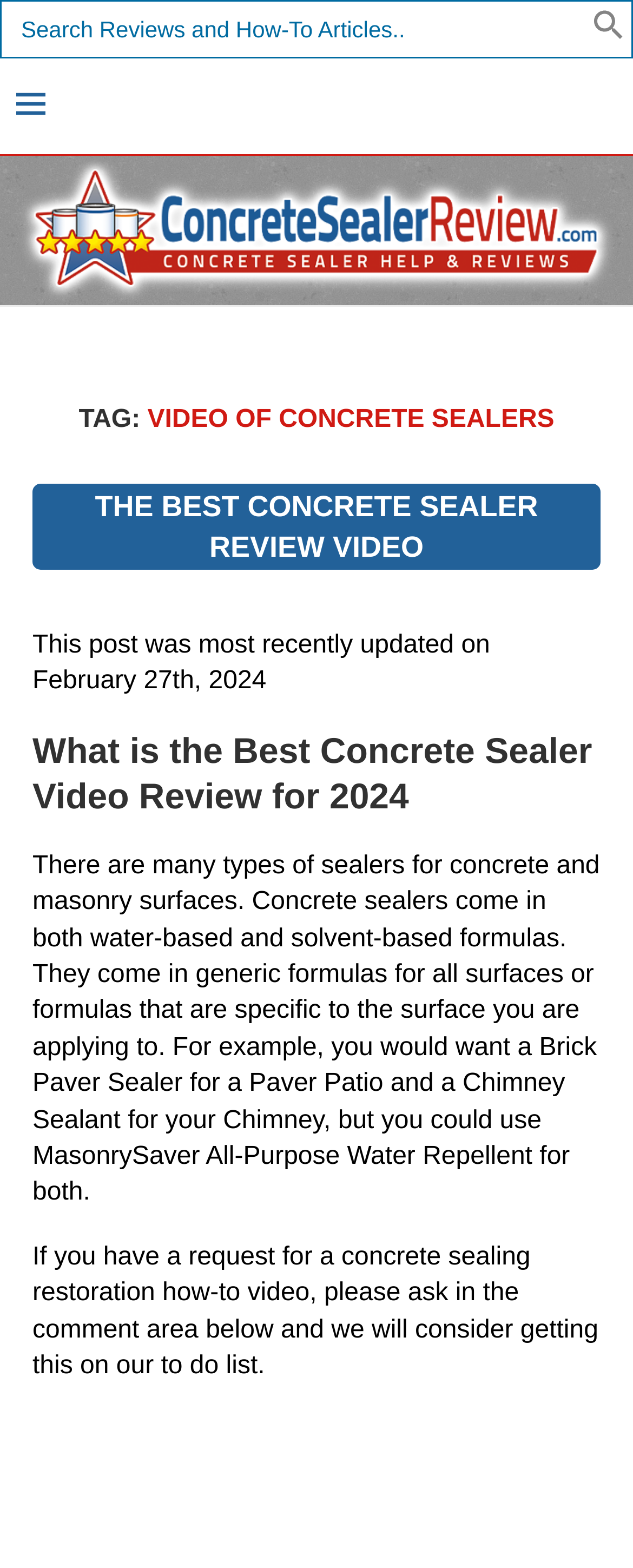Using the provided element description: "aria-label="Search"", identify the bounding box coordinates. The coordinates should be four floats between 0 and 1 in the order [left, top, right, bottom].

[0.936, 0.012, 0.987, 0.03]